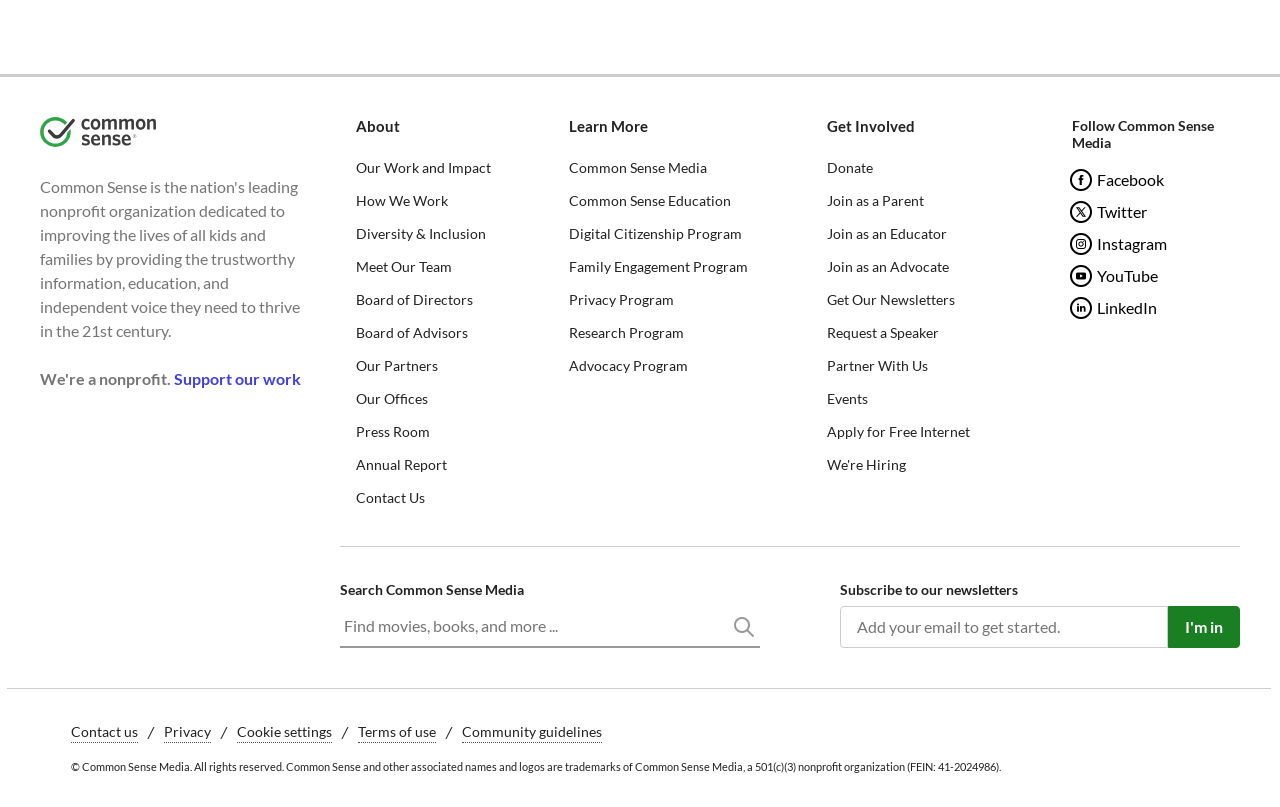Locate the bounding box coordinates of the segment that needs to be clicked to meet this instruction: "Contact us".

[0.055, 0.895, 0.108, 0.92]